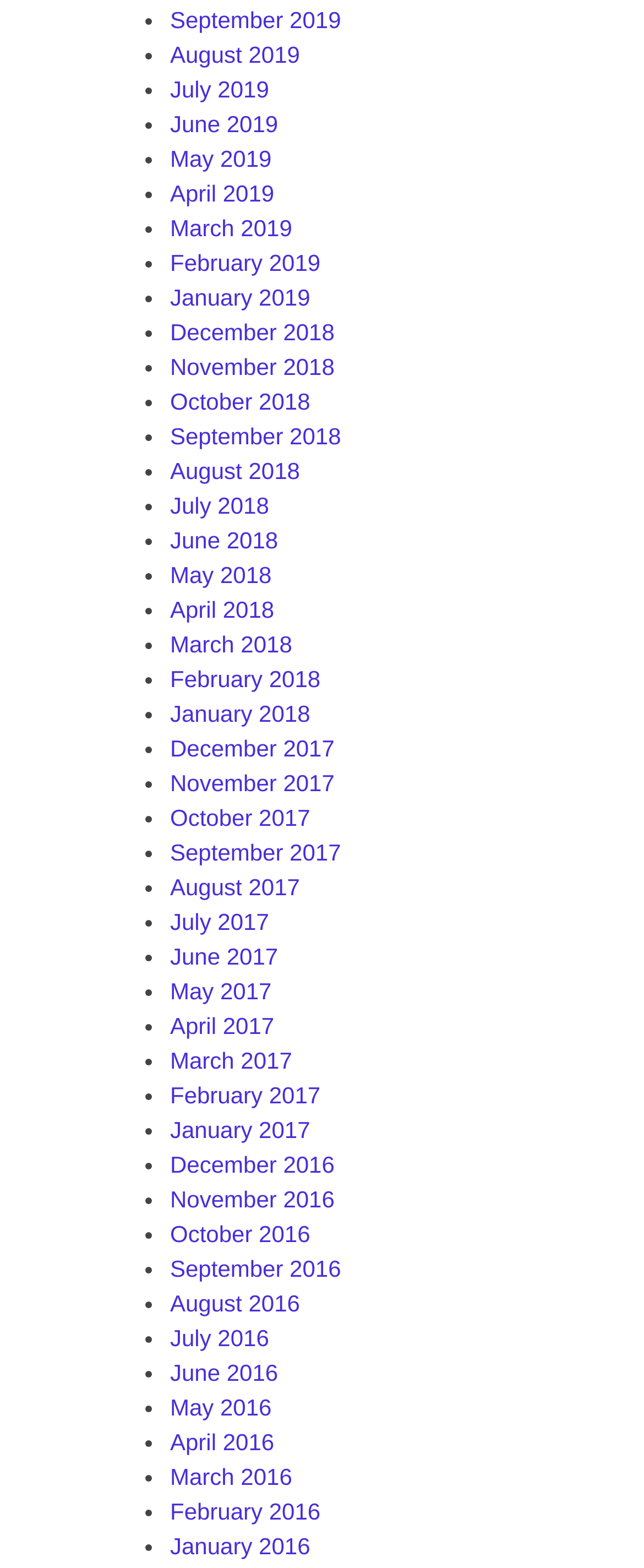Locate the bounding box coordinates of the clickable area to execute the instruction: "View June 2019". Provide the coordinates as four float numbers between 0 and 1, represented as [left, top, right, bottom].

[0.264, 0.071, 0.432, 0.087]